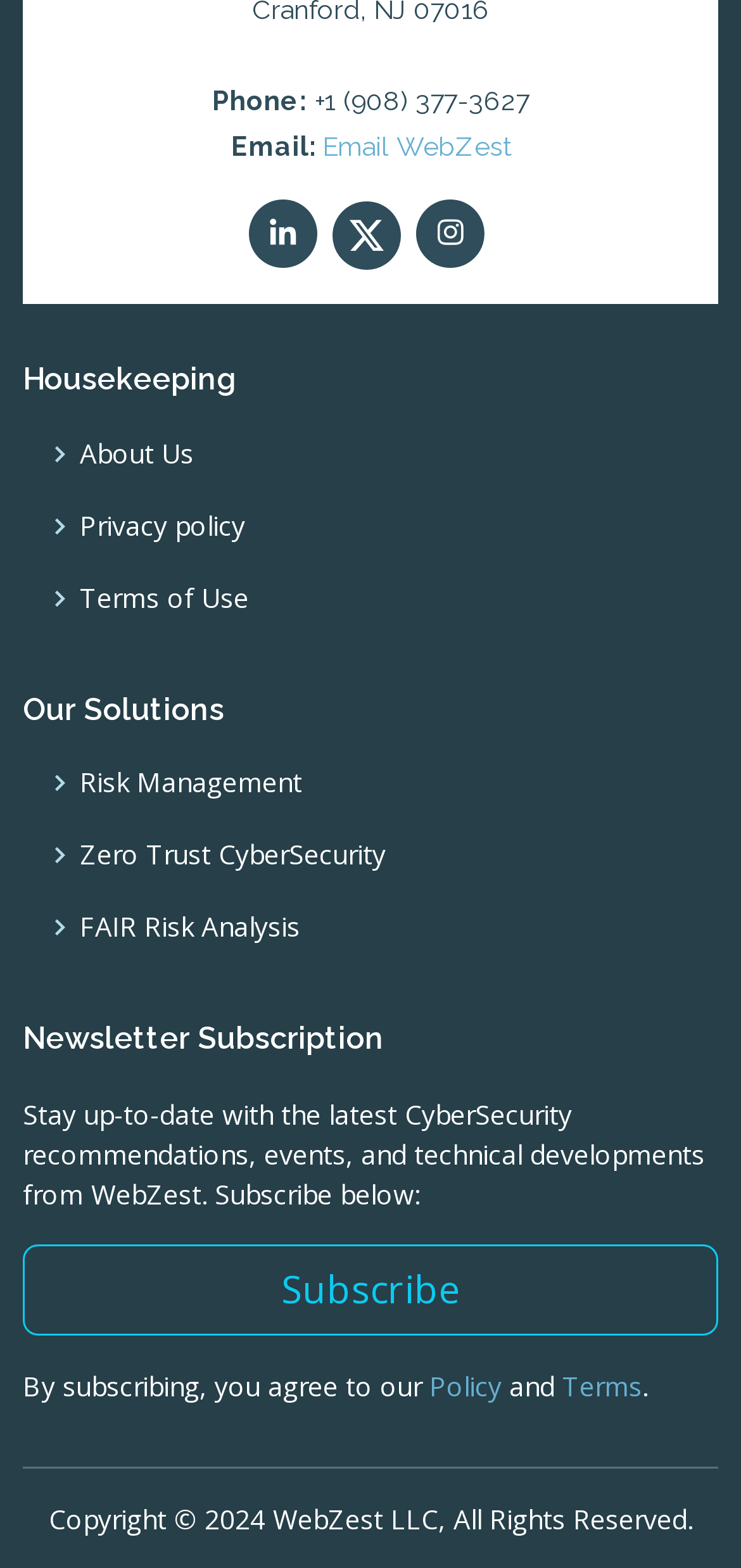Reply to the question with a single word or phrase:
How many social media links are available?

3